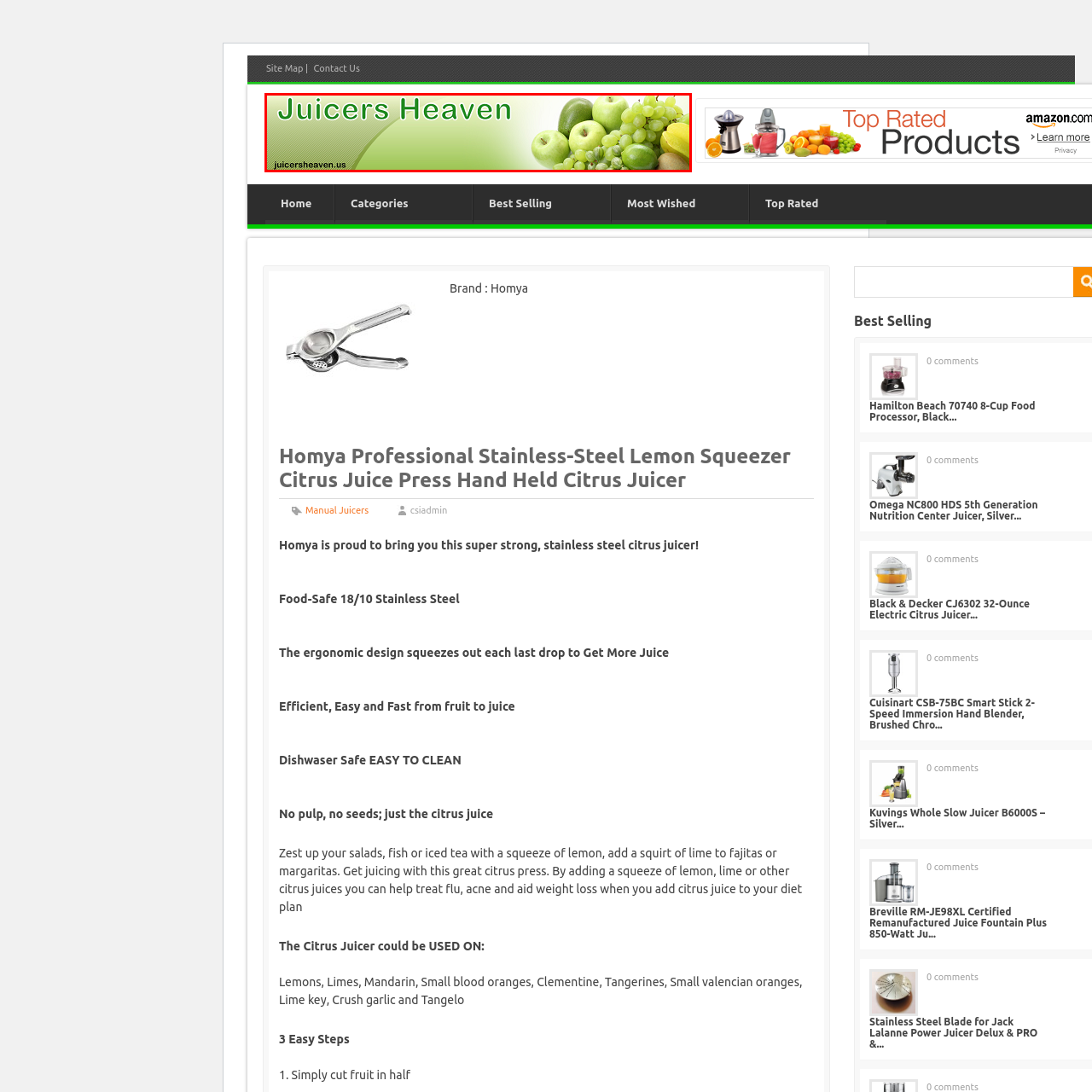What is the URL of the website?
Pay attention to the image within the red bounding box and answer using just one word or a concise phrase.

juicersheaven.us